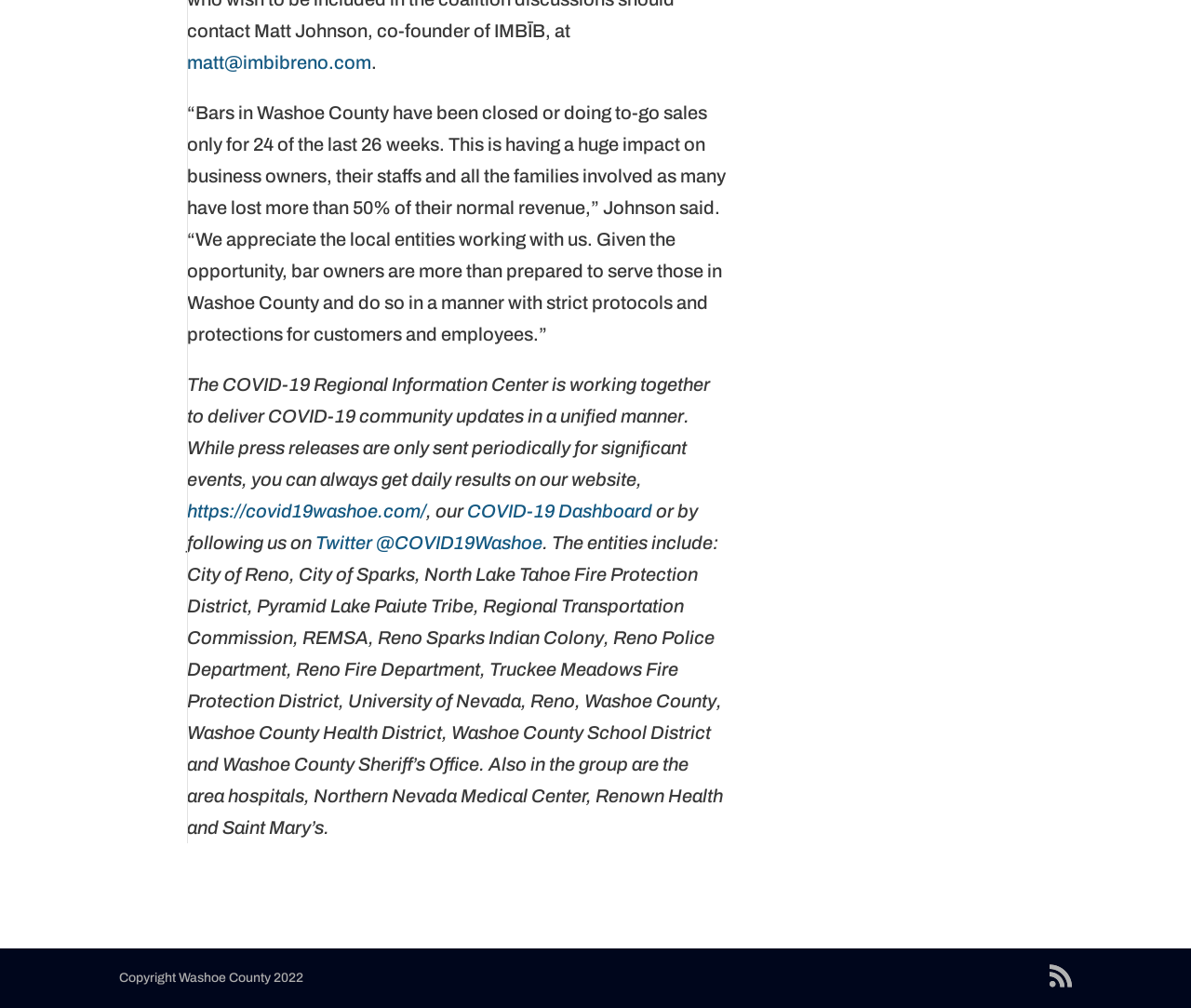What is the impact of COVID-19 on Washoe County businesses?
Answer with a single word or short phrase according to what you see in the image.

Lost 50% of revenue